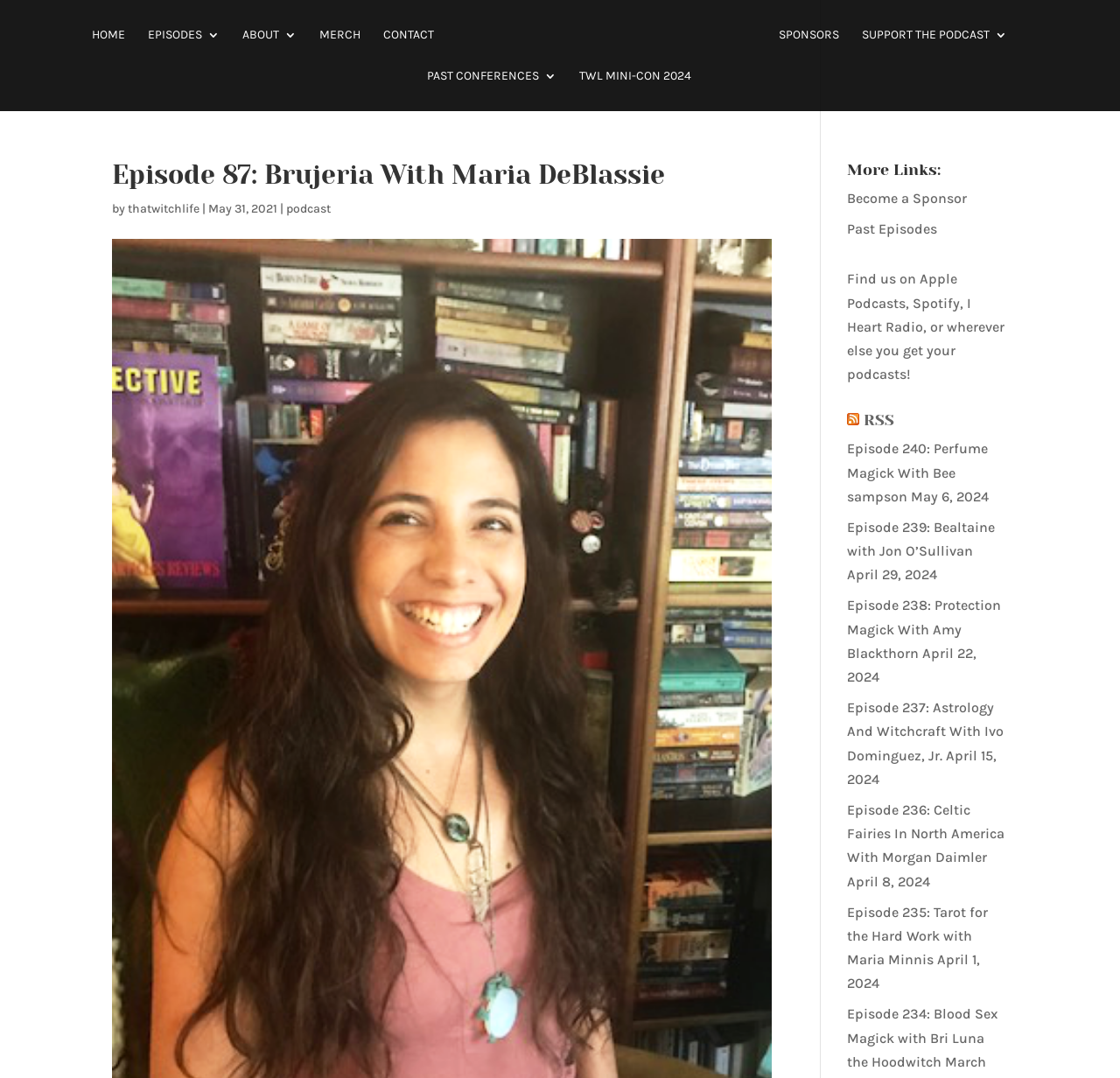Identify and provide the main heading of the webpage.

Episode 87: Brujeria With Maria DeBlassie